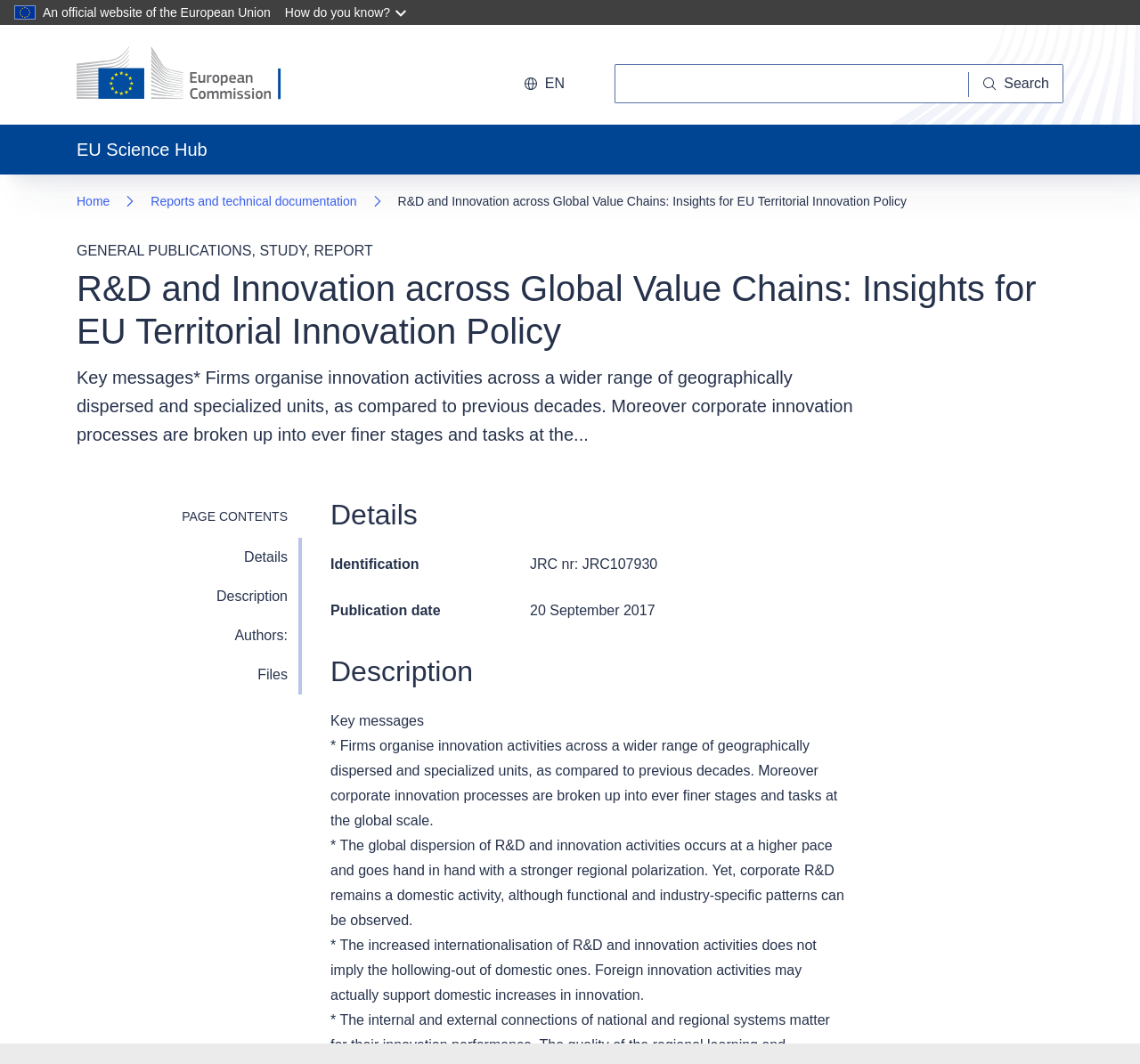Respond to the question below with a single word or phrase: What is the name of the official website?

European Union